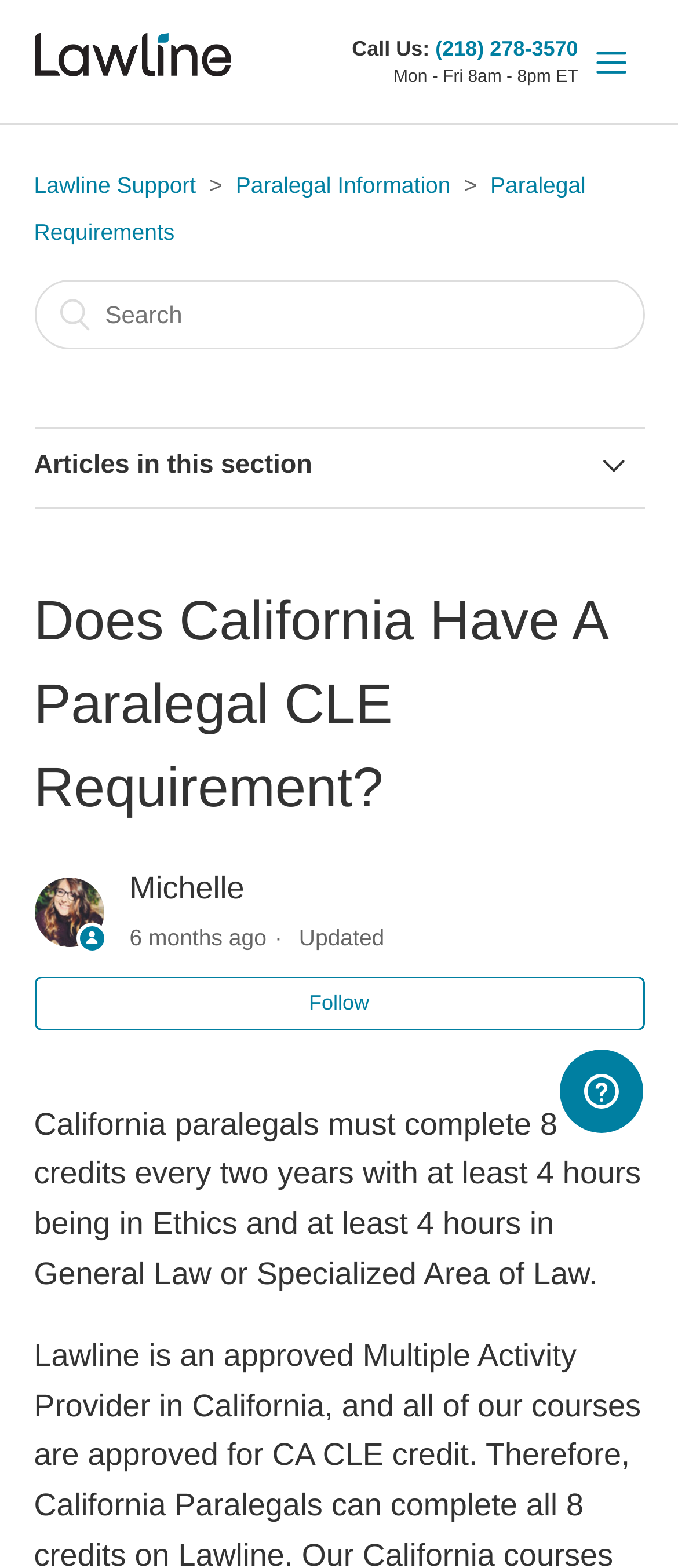Find the bounding box coordinates of the UI element according to this description: "Follow".

[0.05, 0.623, 0.95, 0.657]